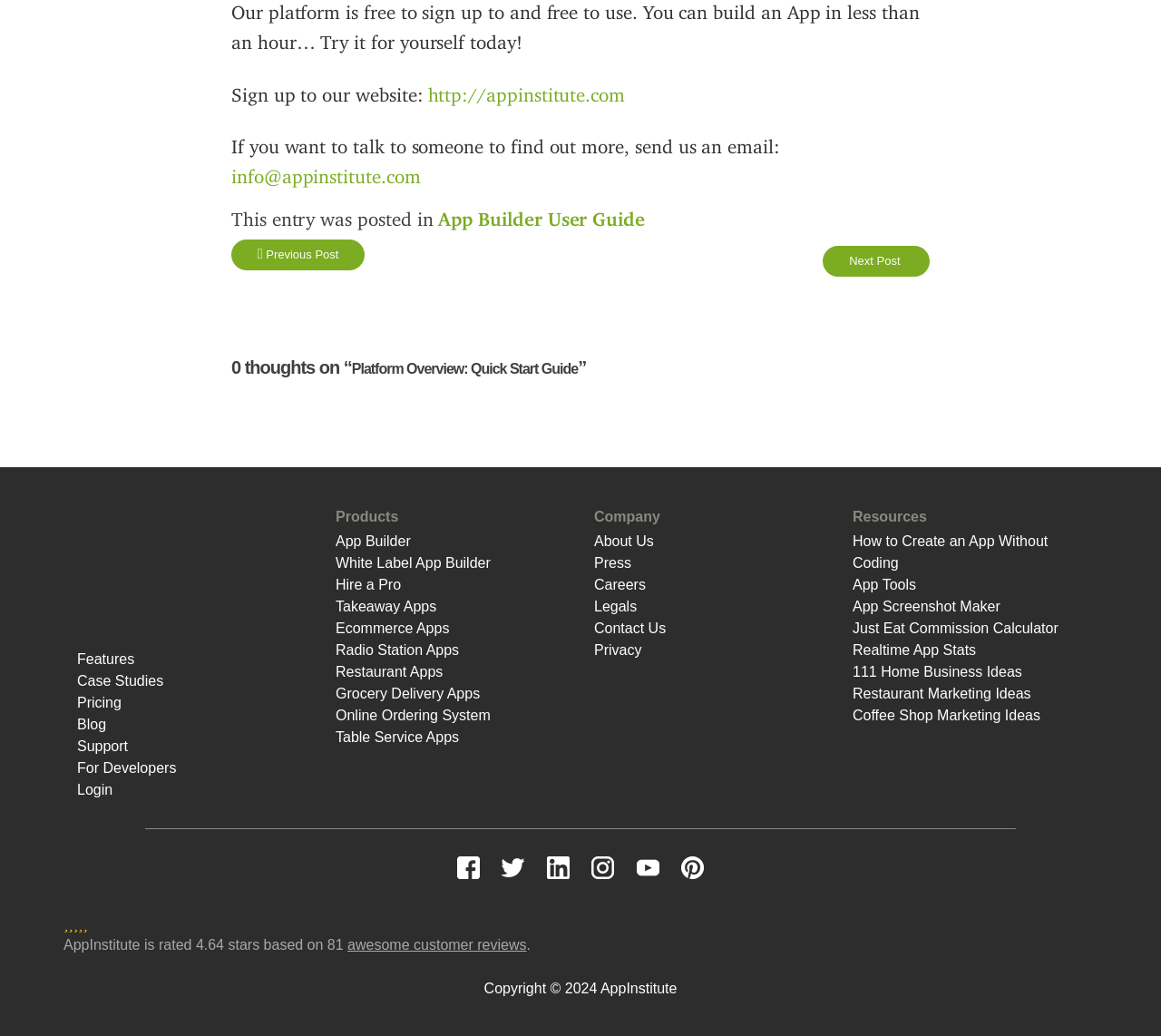Point out the bounding box coordinates of the section to click in order to follow this instruction: "Learn about App Builder".

[0.289, 0.515, 0.354, 0.53]